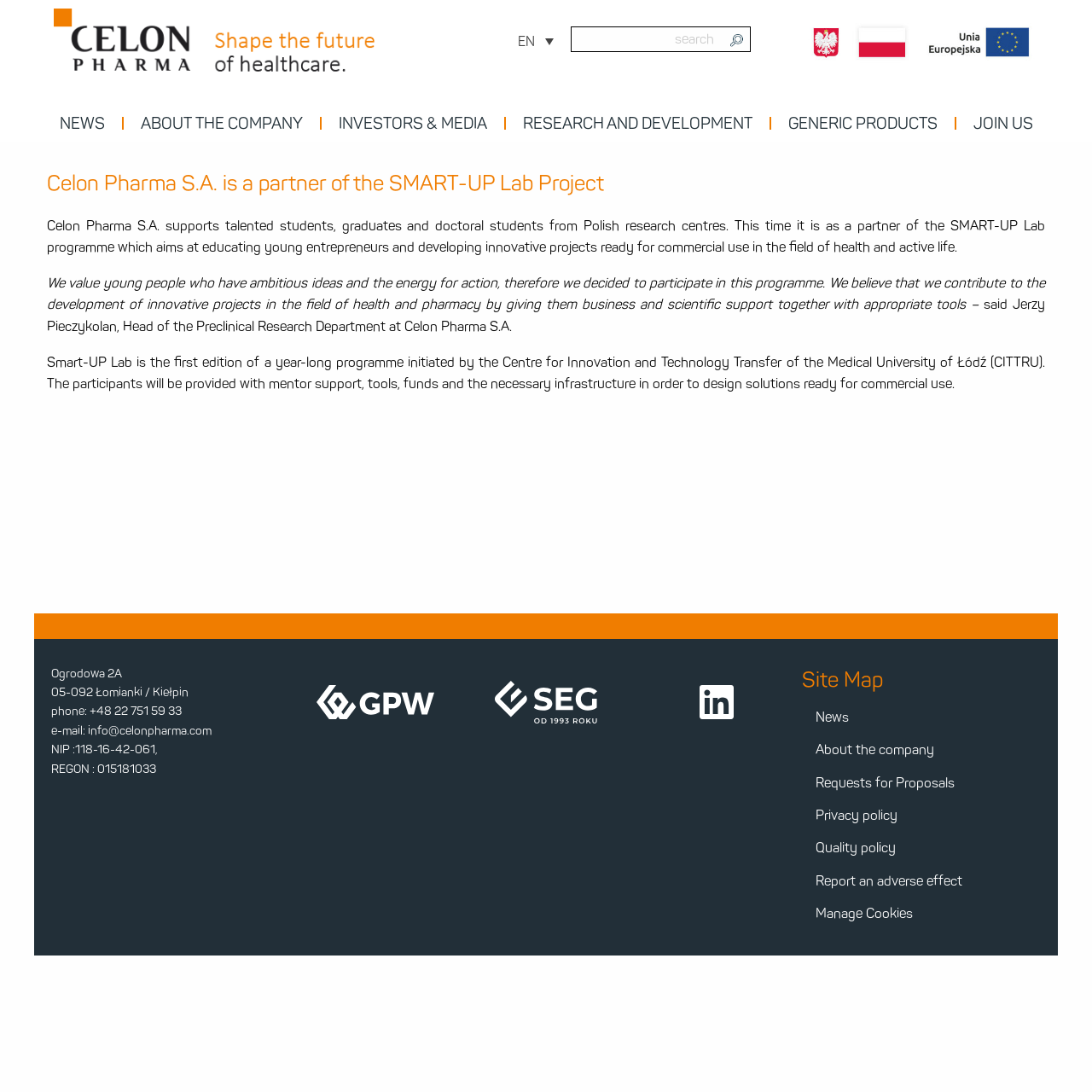Please identify the bounding box coordinates of the area that needs to be clicked to follow this instruction: "Read news".

[0.039, 0.107, 0.111, 0.119]